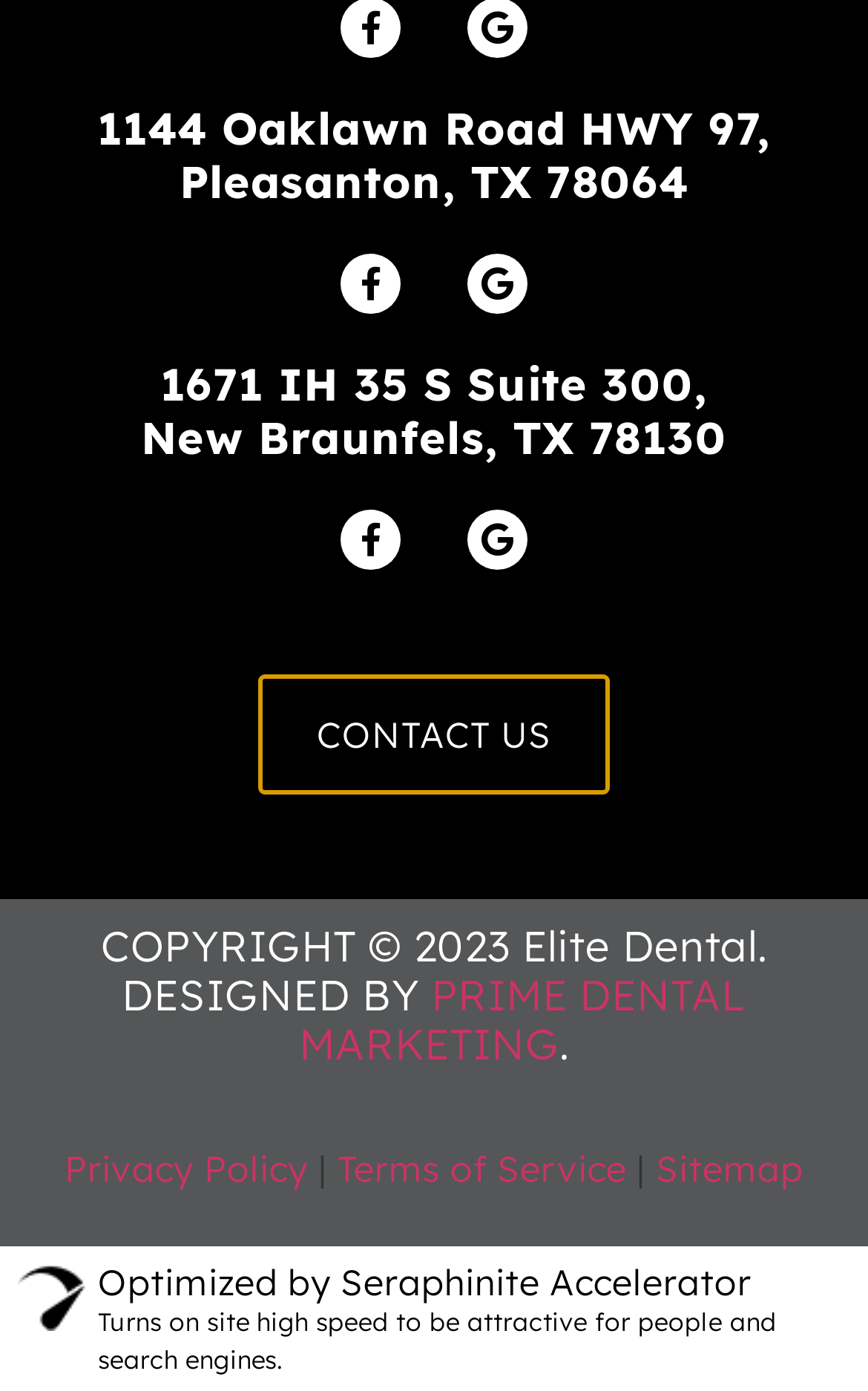With reference to the image, please provide a detailed answer to the following question: How many addresses are listed on this webpage?

I counted the number of headings that contain addresses, which are '1144 Oaklawn Road HWY 97, Pleasanton, TX 78064' and '1671 IH 35 S Suite 300, New Braunfels, TX 78130'. There are two such headings.